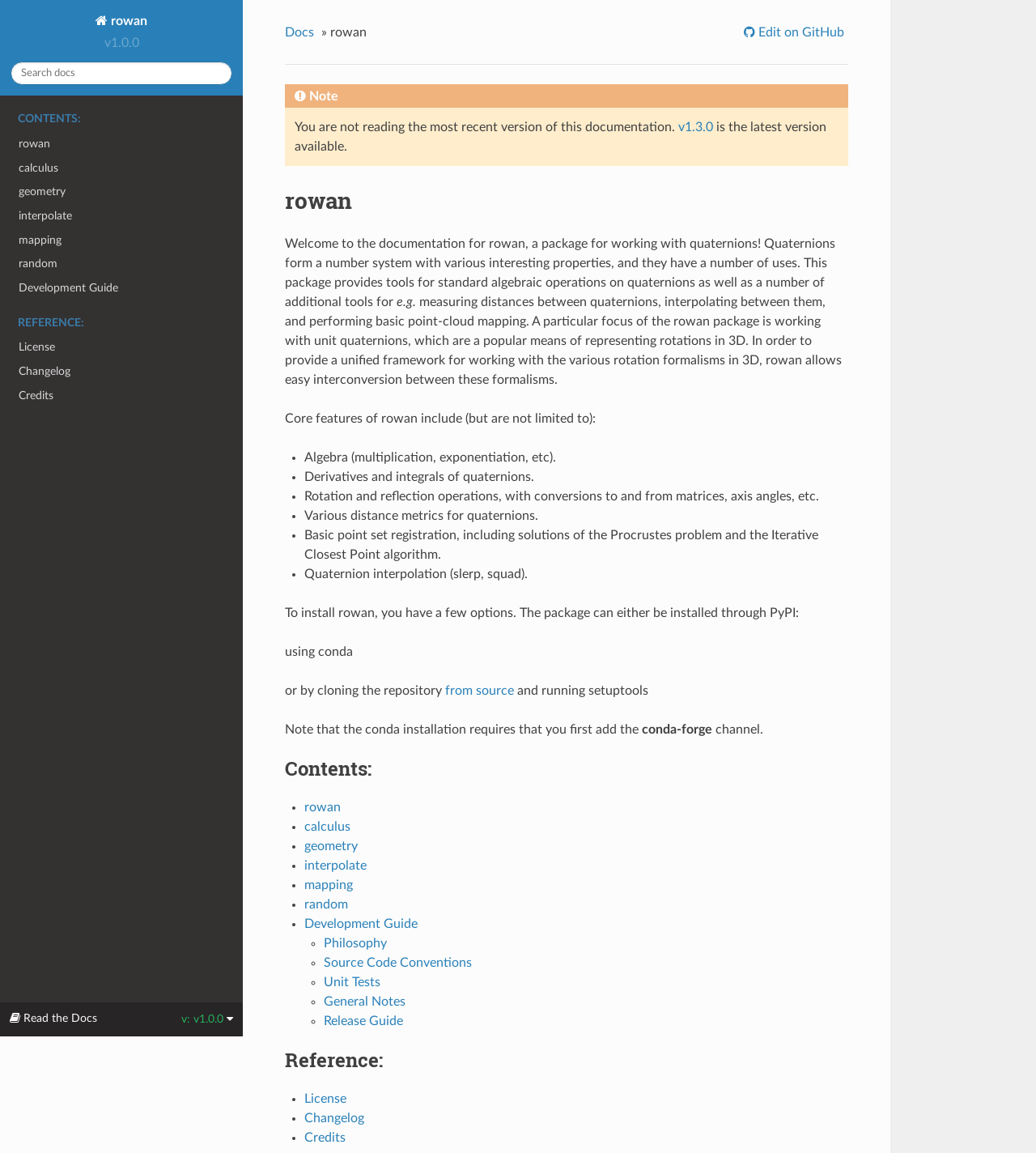Examine the image and give a thorough answer to the following question:
How can rowan be installed?

The installation options for rowan can be found in the section 'To install rowan, you have a few options.', which mentions that rowan can be installed through PyPI, conda, or by cloning the repository and running setuptools.